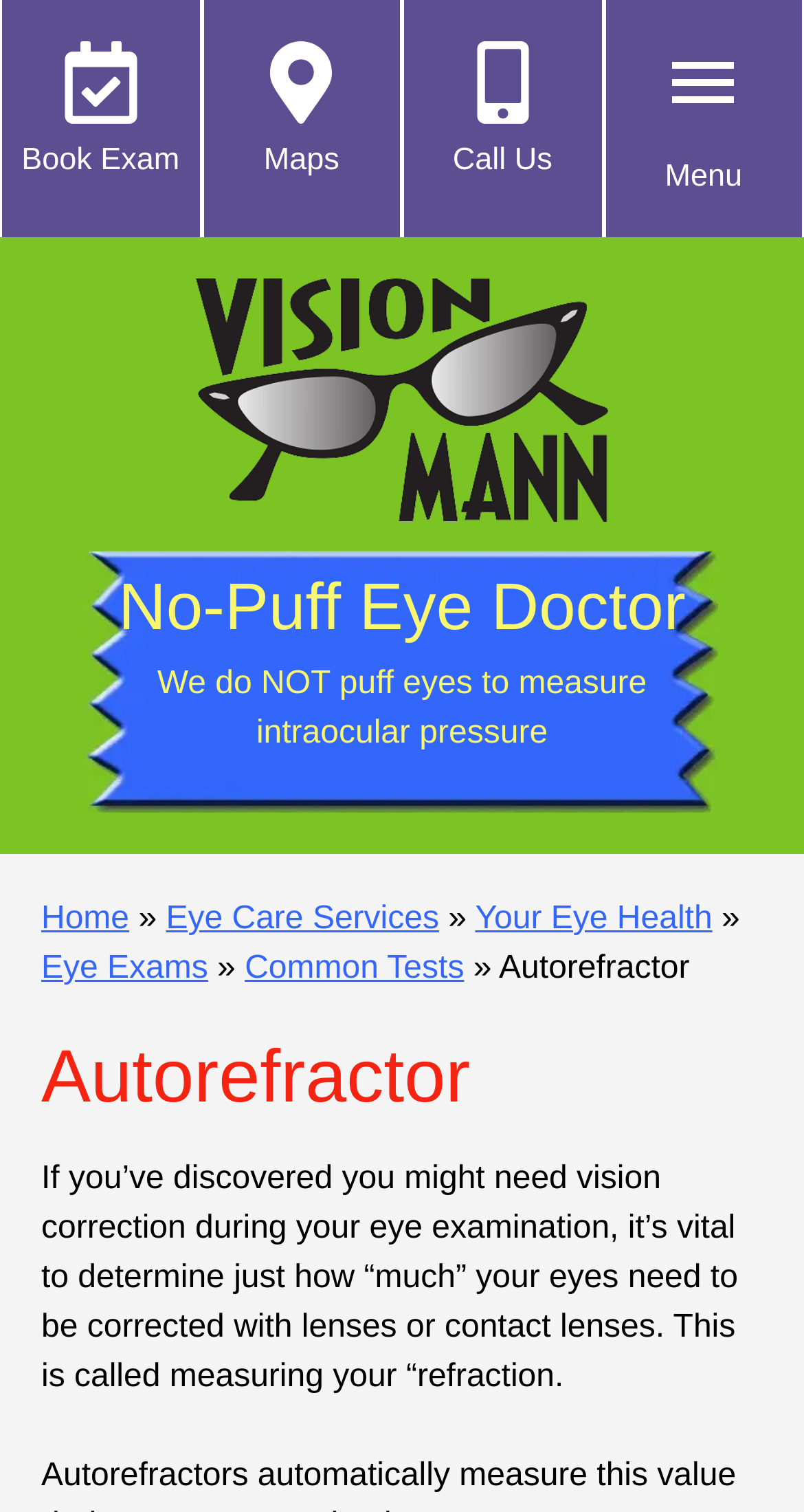Show me the bounding box coordinates of the clickable region to achieve the task as per the instruction: "View University of Calgary joining the Phase II Trial of LSALT Peptide".

None